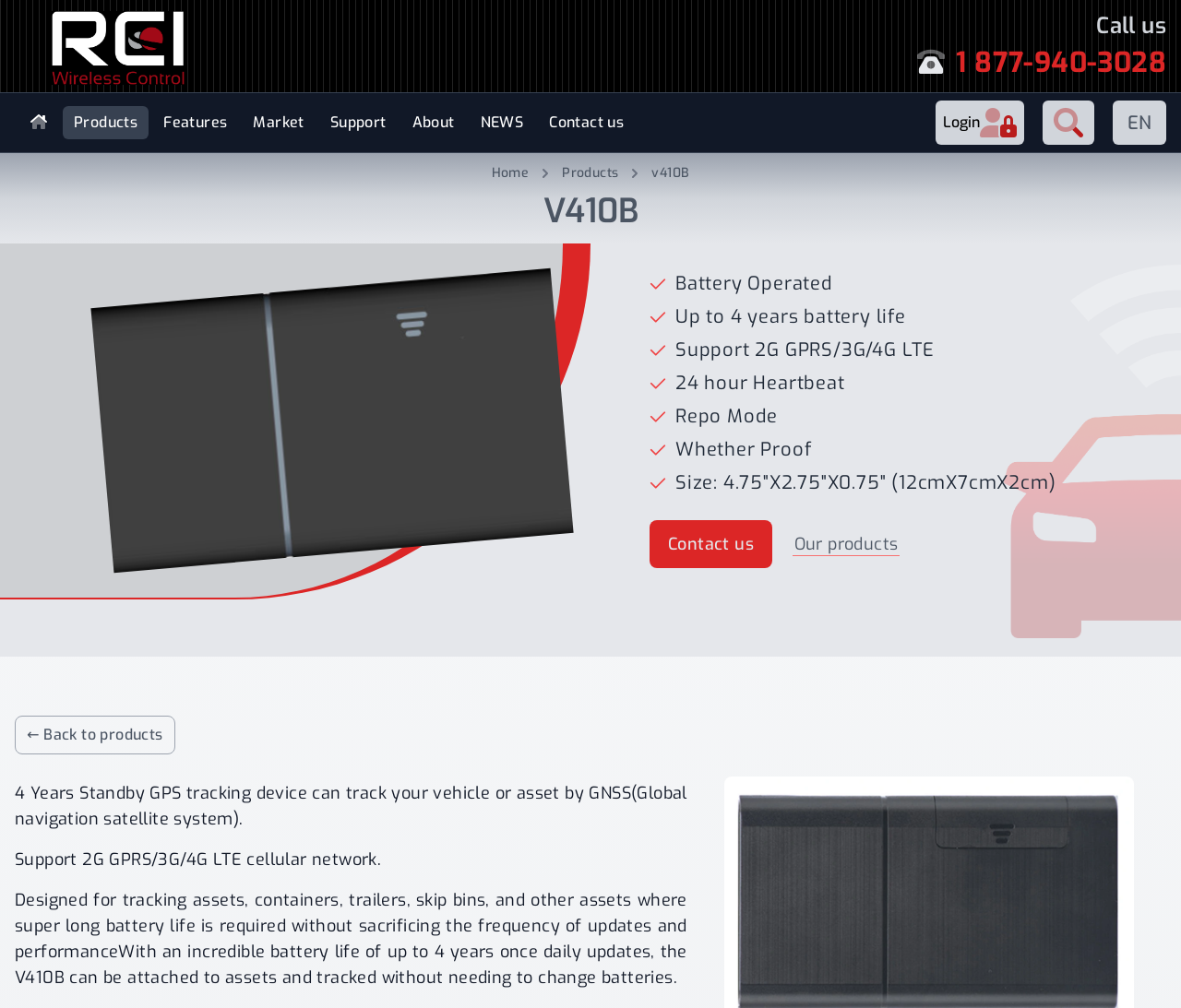Identify the bounding box coordinates of the element that should be clicked to fulfill this task: "View products". The coordinates should be provided as four float numbers between 0 and 1, i.e., [left, top, right, bottom].

[0.053, 0.105, 0.126, 0.138]